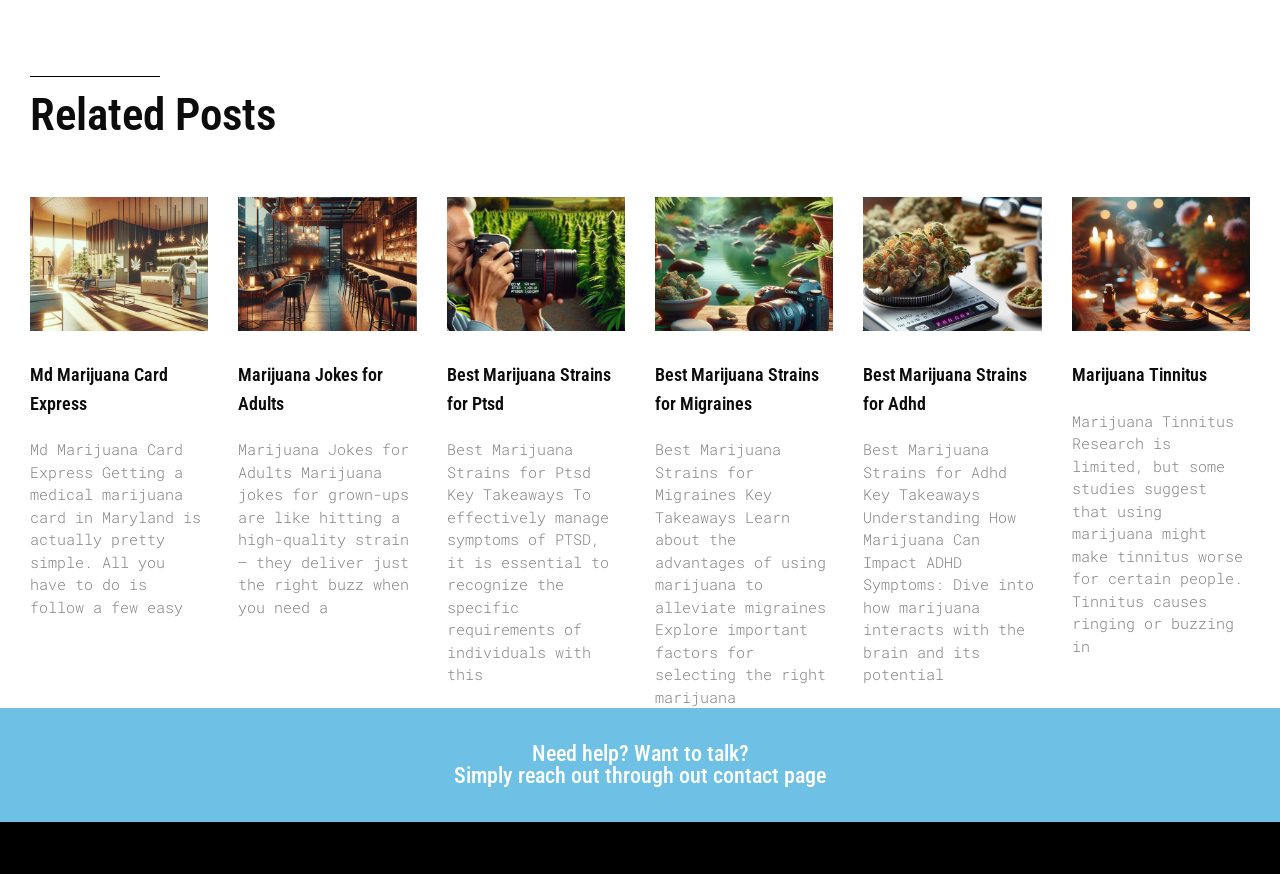Identify the bounding box coordinates of the specific part of the webpage to click to complete this instruction: "Click on the 'Marijuana Tinnitus' link".

[0.837, 0.416, 0.943, 0.44]